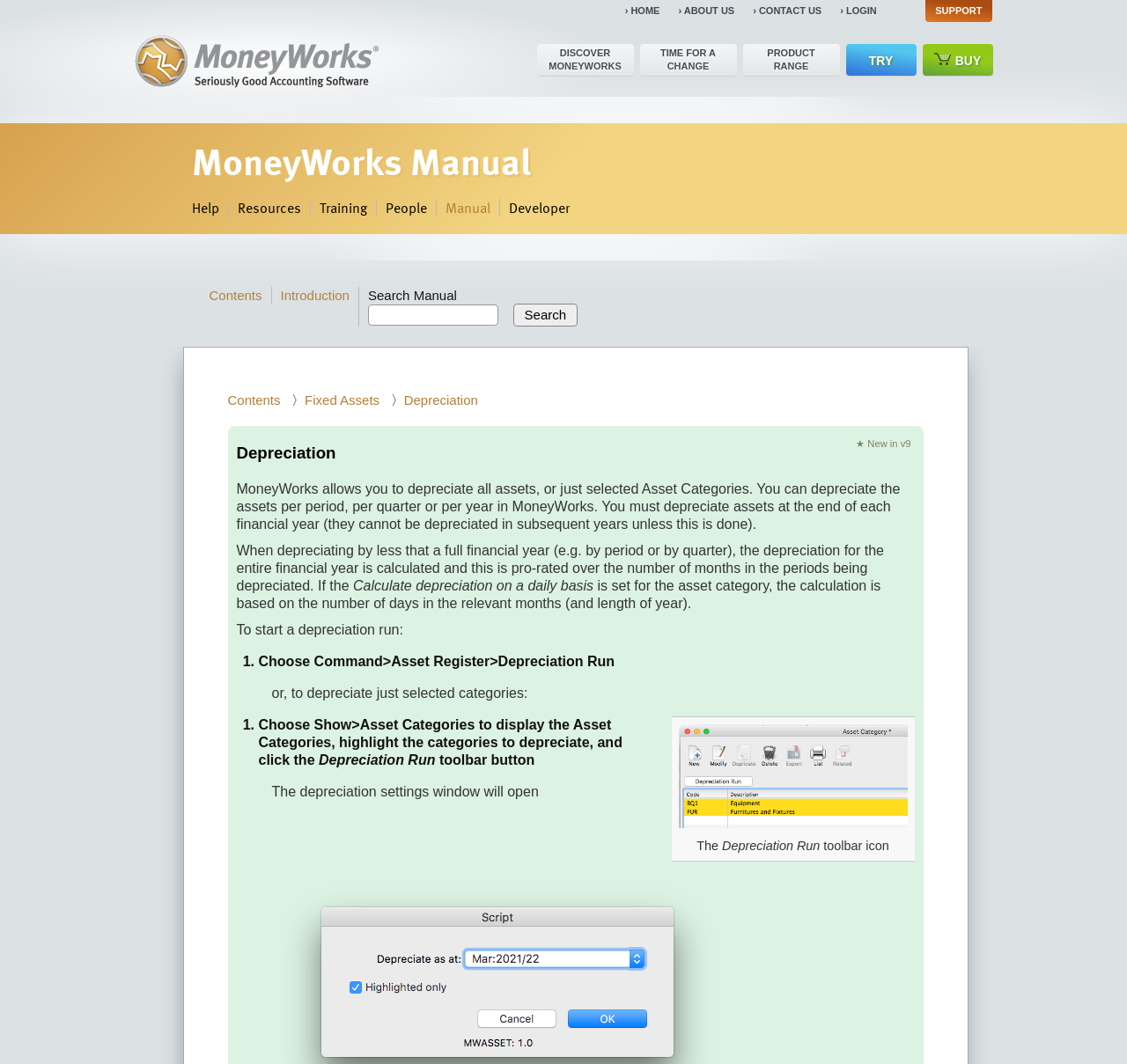What is the name of the accounting software?
From the details in the image, answer the question comprehensively.

The name of the accounting software can be found in the heading element 'MoneyWorks' at the top of the webpage, which suggests that the webpage is related to MoneyWorks accounting software.